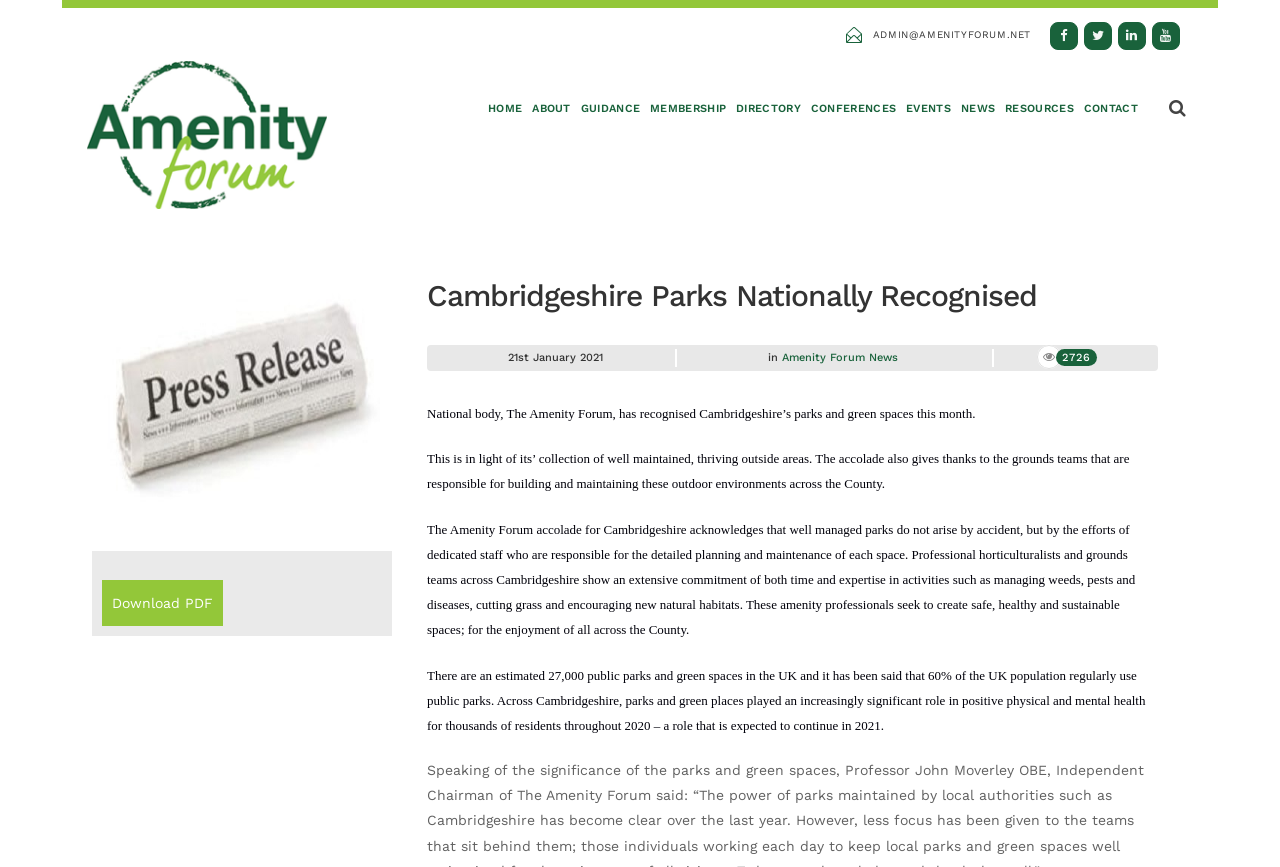Please specify the bounding box coordinates for the clickable region that will help you carry out the instruction: "Visit the Amenity Forum News page".

[0.611, 0.403, 0.701, 0.423]